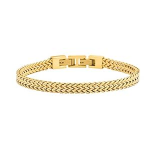Provide a thorough description of what you see in the image.

This image showcases a stunning bracelet characterized by its intricate woven design and a lustrous gold finish. The elegant piece features a secure clasp that seamlessly integrates with the overall aesthetic, enhancing its modern appeal. Made in Italy, this bracelet symbolizes refined craftsmanship and luxurious style, suitable for both casual and formal occasions. Its versatile nature allows it to be worn alone as a statement piece or stacked with other bracelets for a layered look. This jewelry piece is ideal for those who appreciate the blend of contemporary elegance and traditional artistry in fashion accessories.